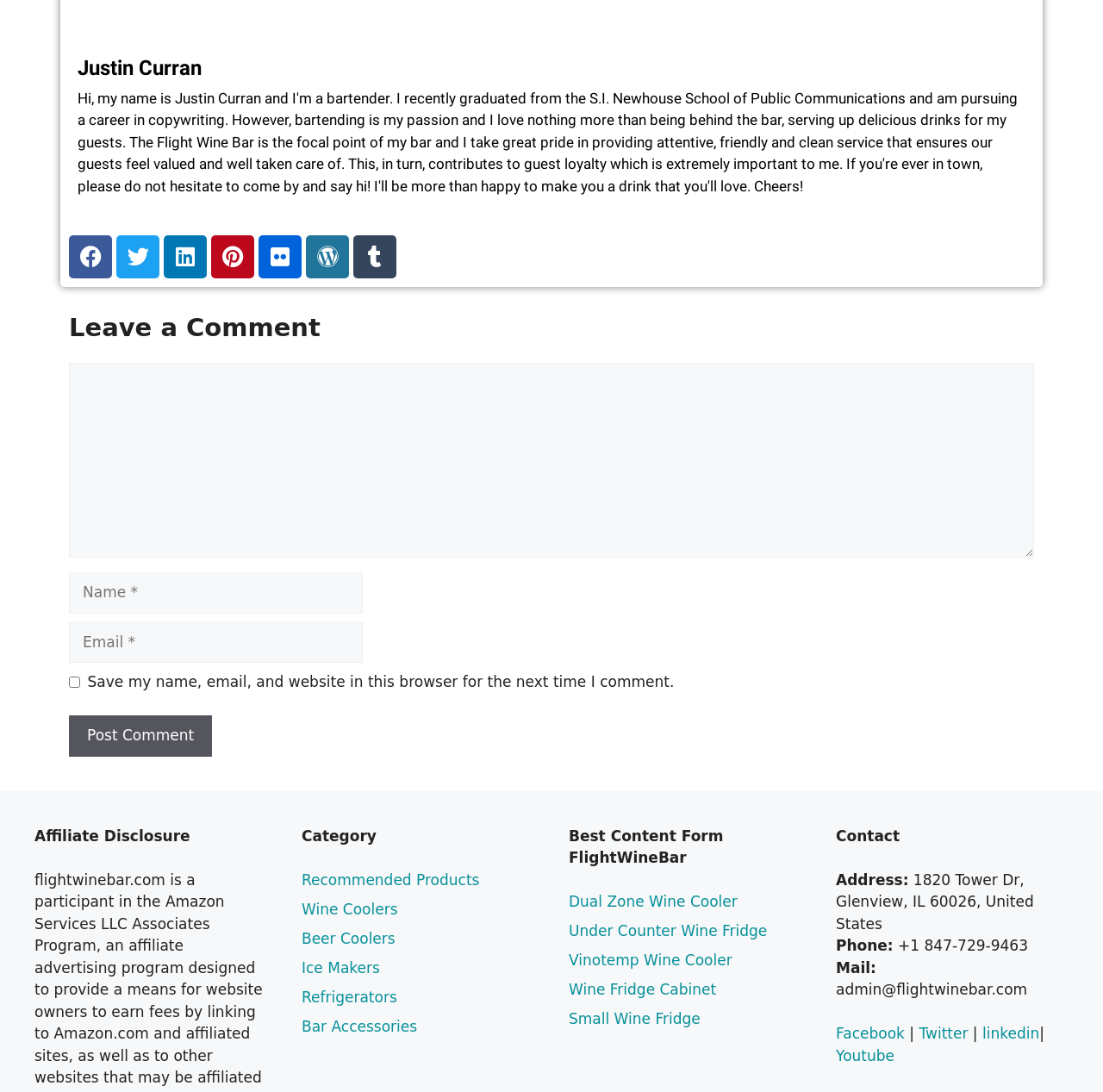Find the UI element described as: "Small Wine Fridge" and predict its bounding box coordinates. Ensure the coordinates are four float numbers between 0 and 1, [left, top, right, bottom].

[0.516, 0.925, 0.635, 0.941]